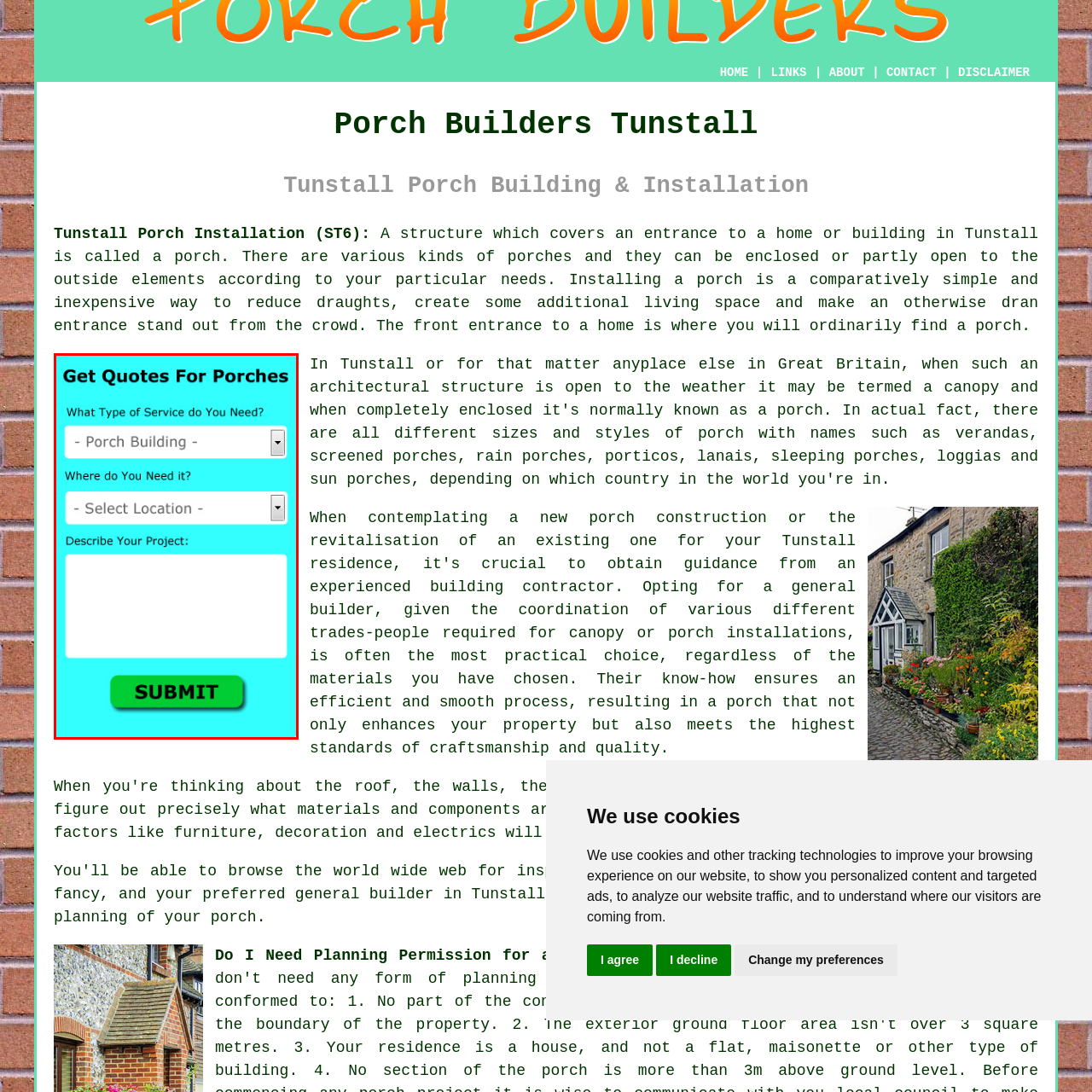Construct a detailed caption for the image enclosed in the red box.

The image displays a bright teal-colored form titled "Get Quotes For Porches." It encourages users to select their desired services related to porch building. The form includes dropdown menus labeled "What Type of Service do You Need?" with a selection option for "Porch Building," and another labeled "Where do You Need it?" with a placeholder instruction to "Select Location." Below these fields, there is a section labeled "Describe Your Project," providing space for users to input additional details. At the bottom of the form, a prominent green button labeled "SUBMIT" invites users to finalize their request for quotes, facilitating a straightforward process for gathering estimates for porch construction projects.